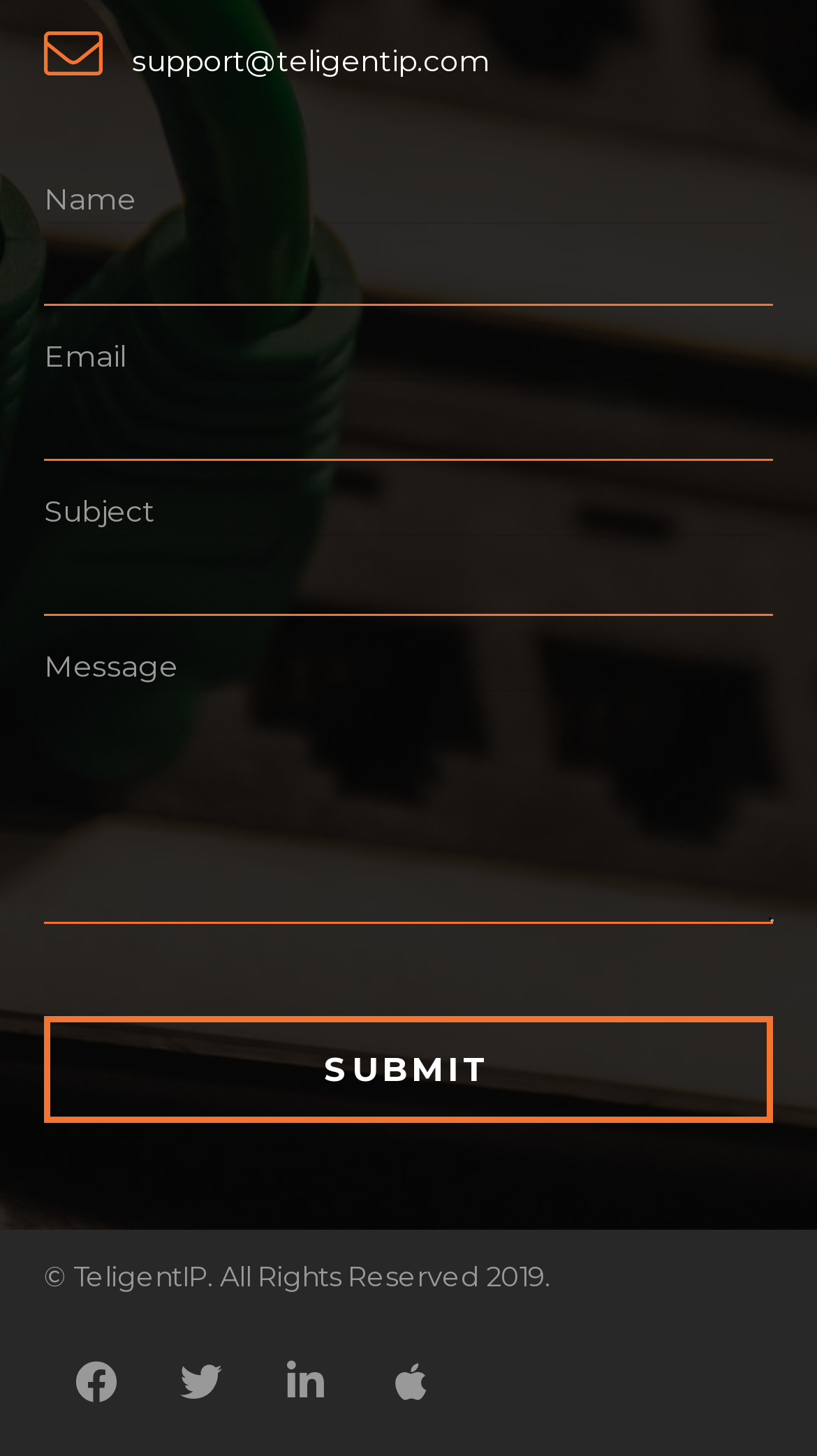Can you specify the bounding box coordinates for the region that should be clicked to fulfill this instruction: "Contact support".

[0.162, 0.029, 0.6, 0.055]